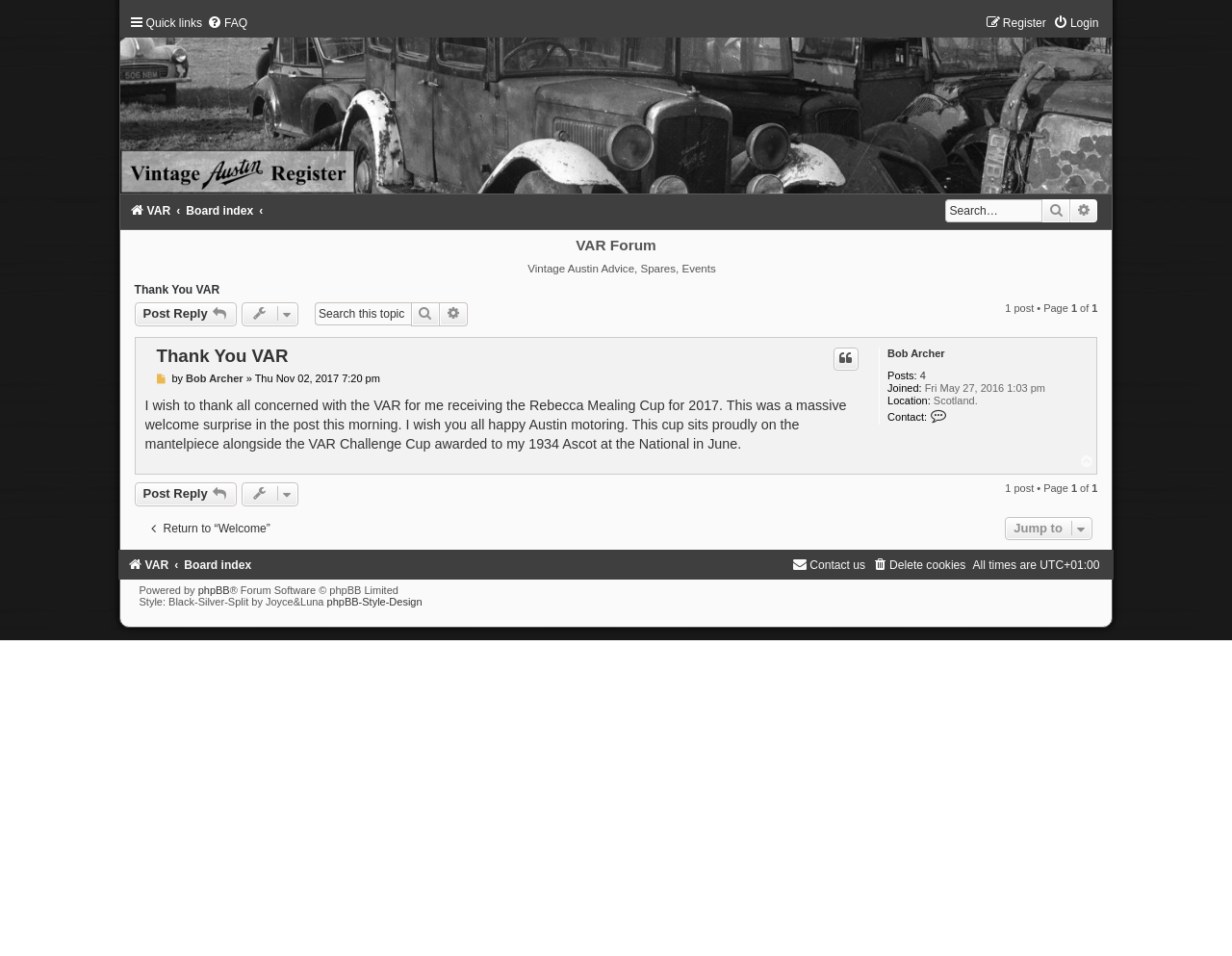What is the name of the forum?
Refer to the screenshot and deliver a thorough answer to the question presented.

I found the answer by looking at the heading element with the text 'VAR Forum' which is located at the top of the webpage, indicating that it is the name of the forum.